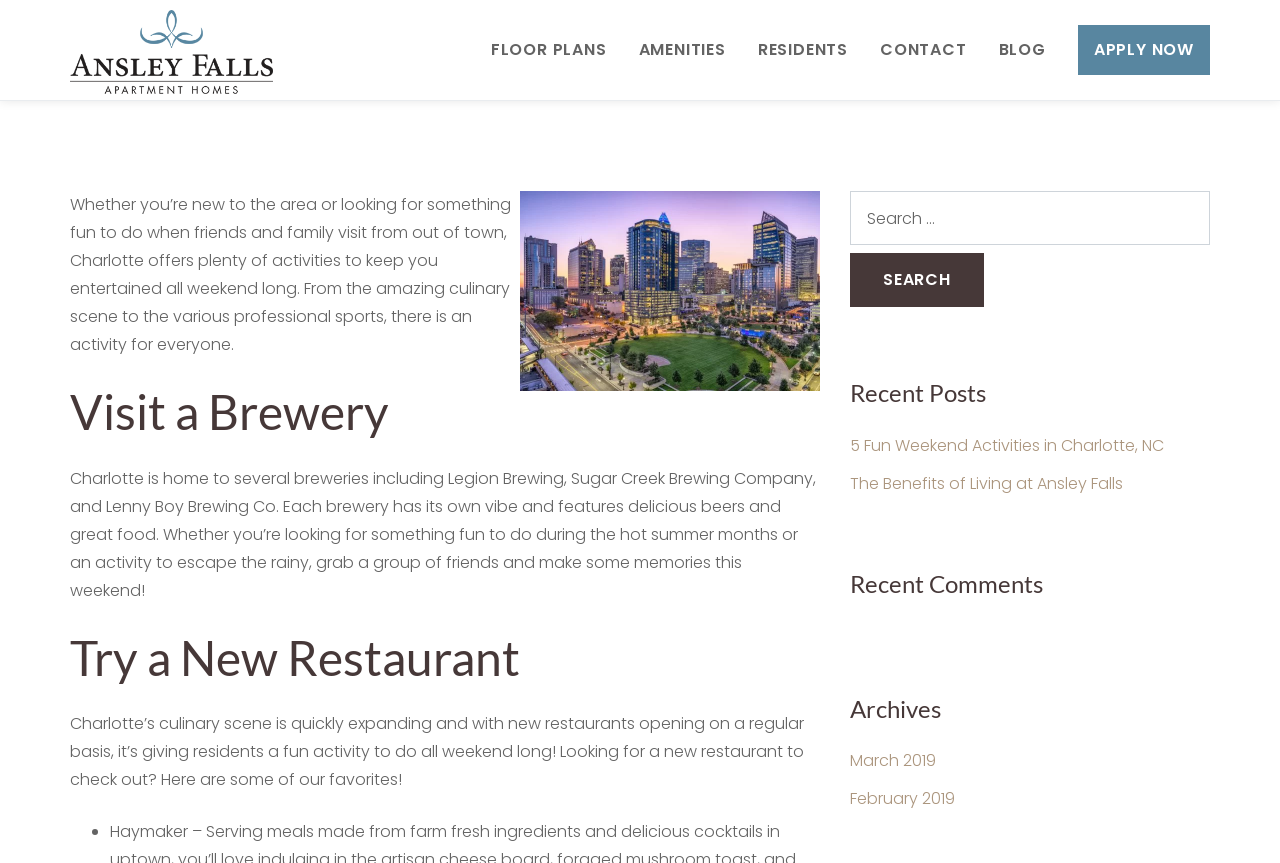Please determine the bounding box coordinates of the element to click in order to execute the following instruction: "Search for something". The coordinates should be four float numbers between 0 and 1, specified as [left, top, right, bottom].

[0.664, 0.221, 0.945, 0.356]